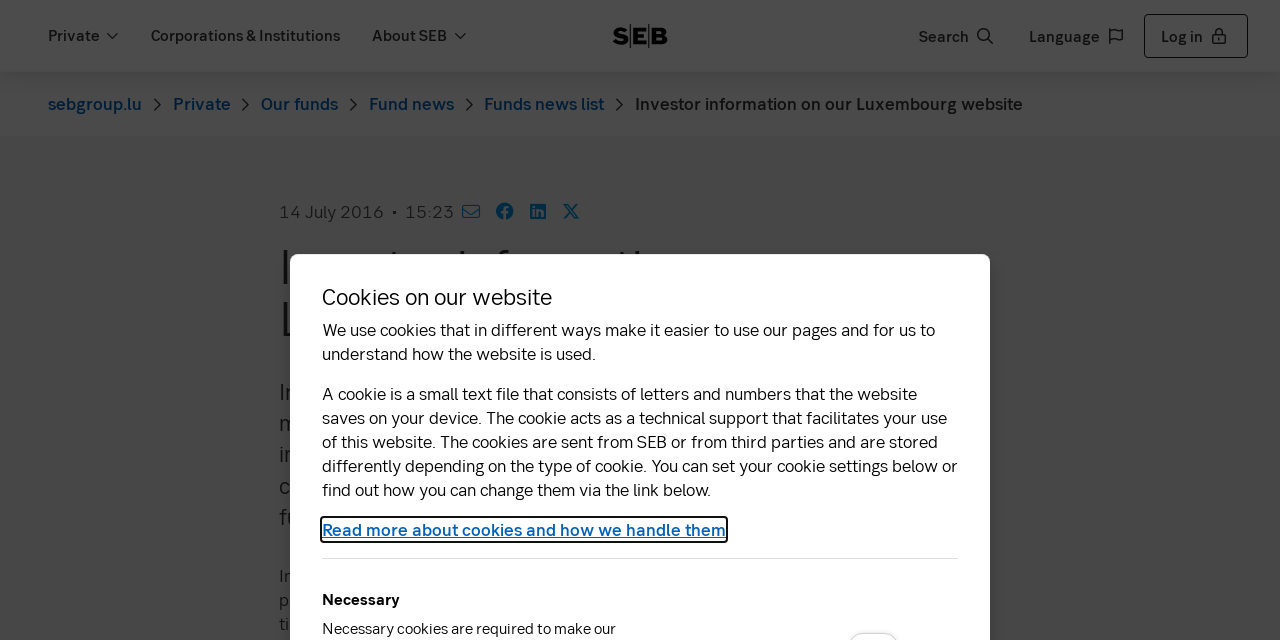Please determine the bounding box coordinates for the UI element described here. Use the format (top-left x, top-left y, bottom-right x, bottom-right y) with values bounded between 0 and 1: VR / AR Training

None